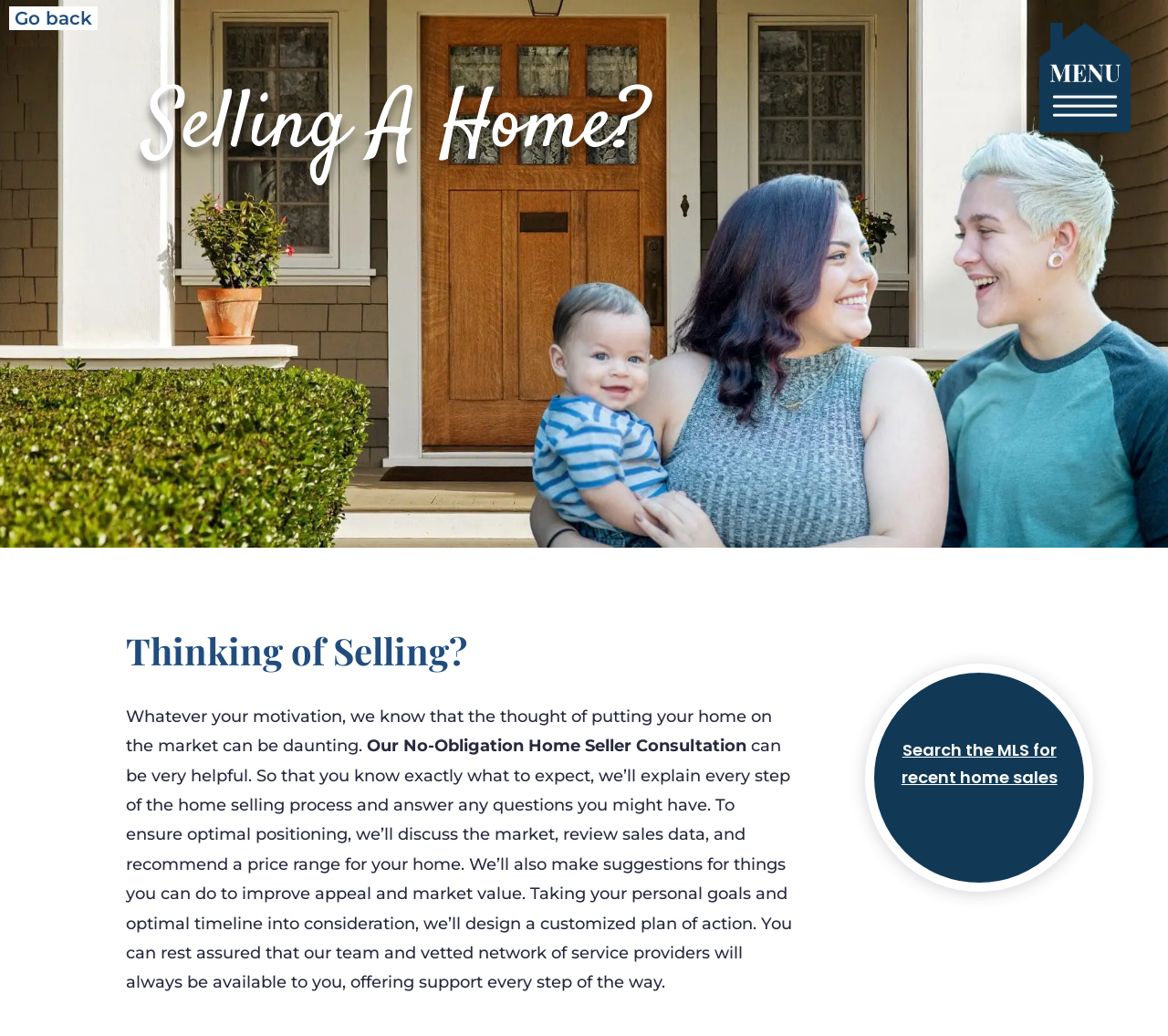What is the focus of the webpage?
Please provide a single word or phrase answer based on the image.

Selling a home